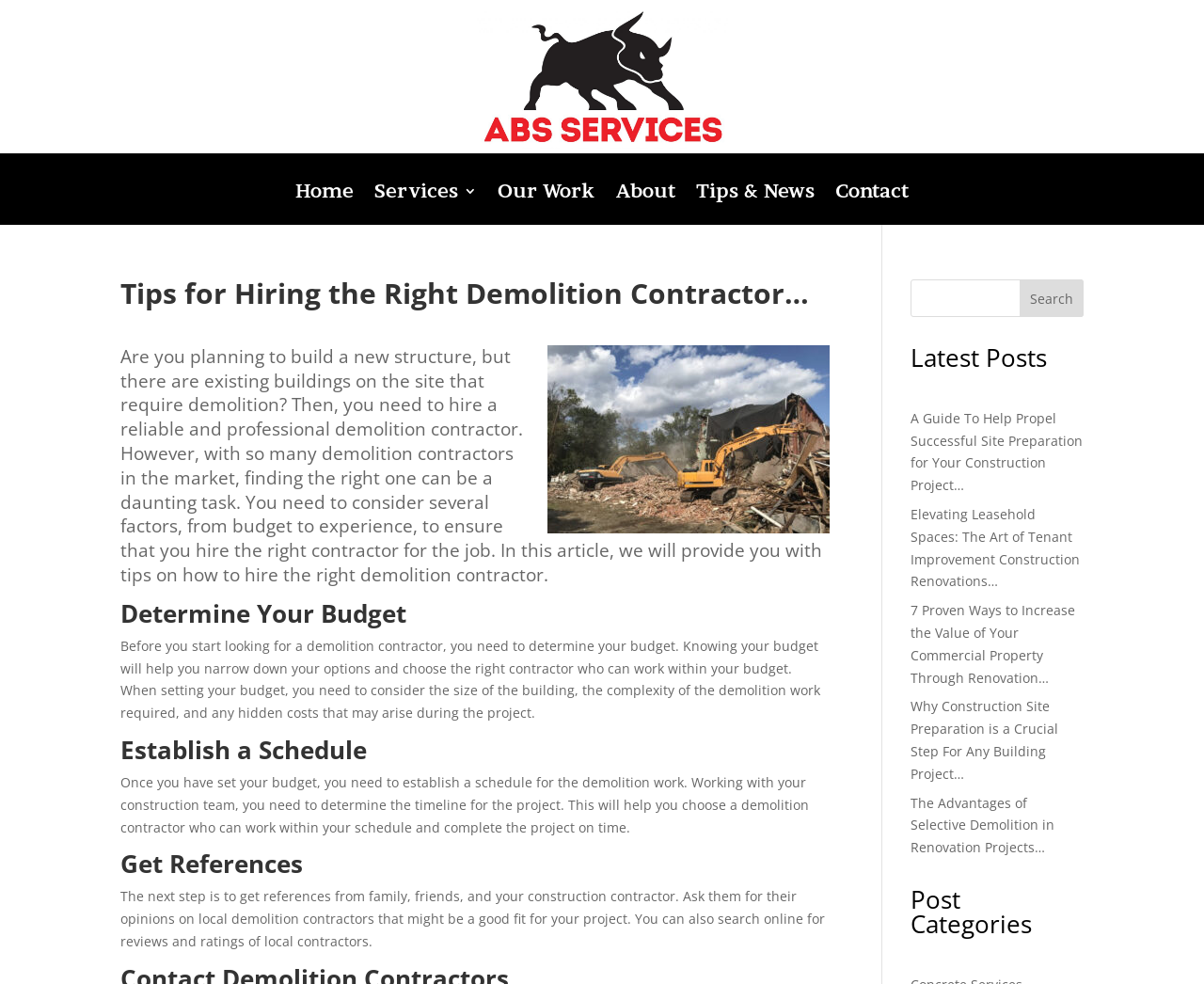What is the topic of the article?
With the help of the image, please provide a detailed response to the question.

I determined the topic of the article by reading the StaticText element with bounding box coordinates [0.1, 0.35, 0.683, 0.596], which mentions 'hiring a reliable and professional demolition contractor'.